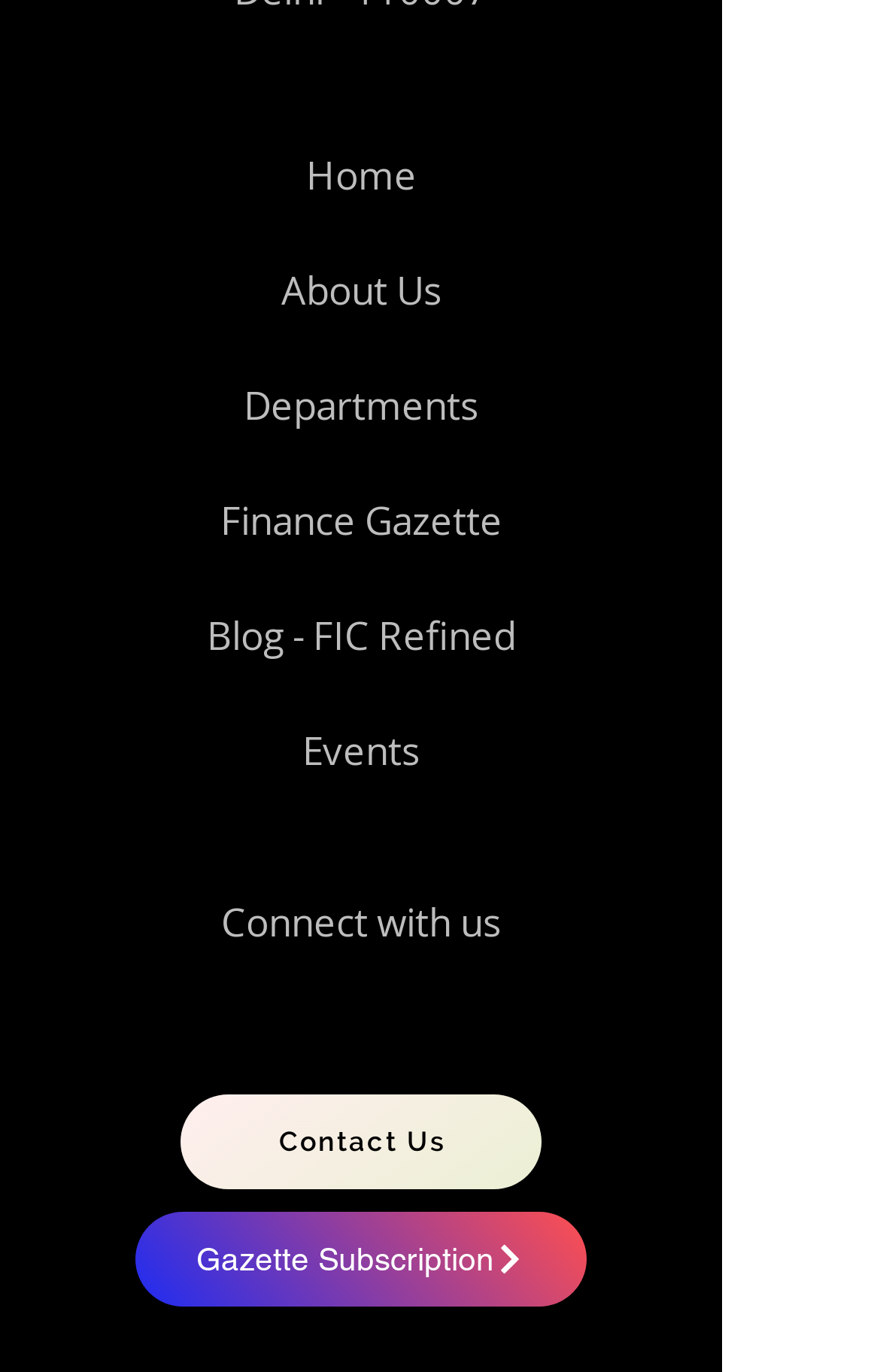Predict the bounding box coordinates of the area that should be clicked to accomplish the following instruction: "contact us". The bounding box coordinates should consist of four float numbers between 0 and 1, i.e., [left, top, right, bottom].

[0.205, 0.798, 0.615, 0.867]